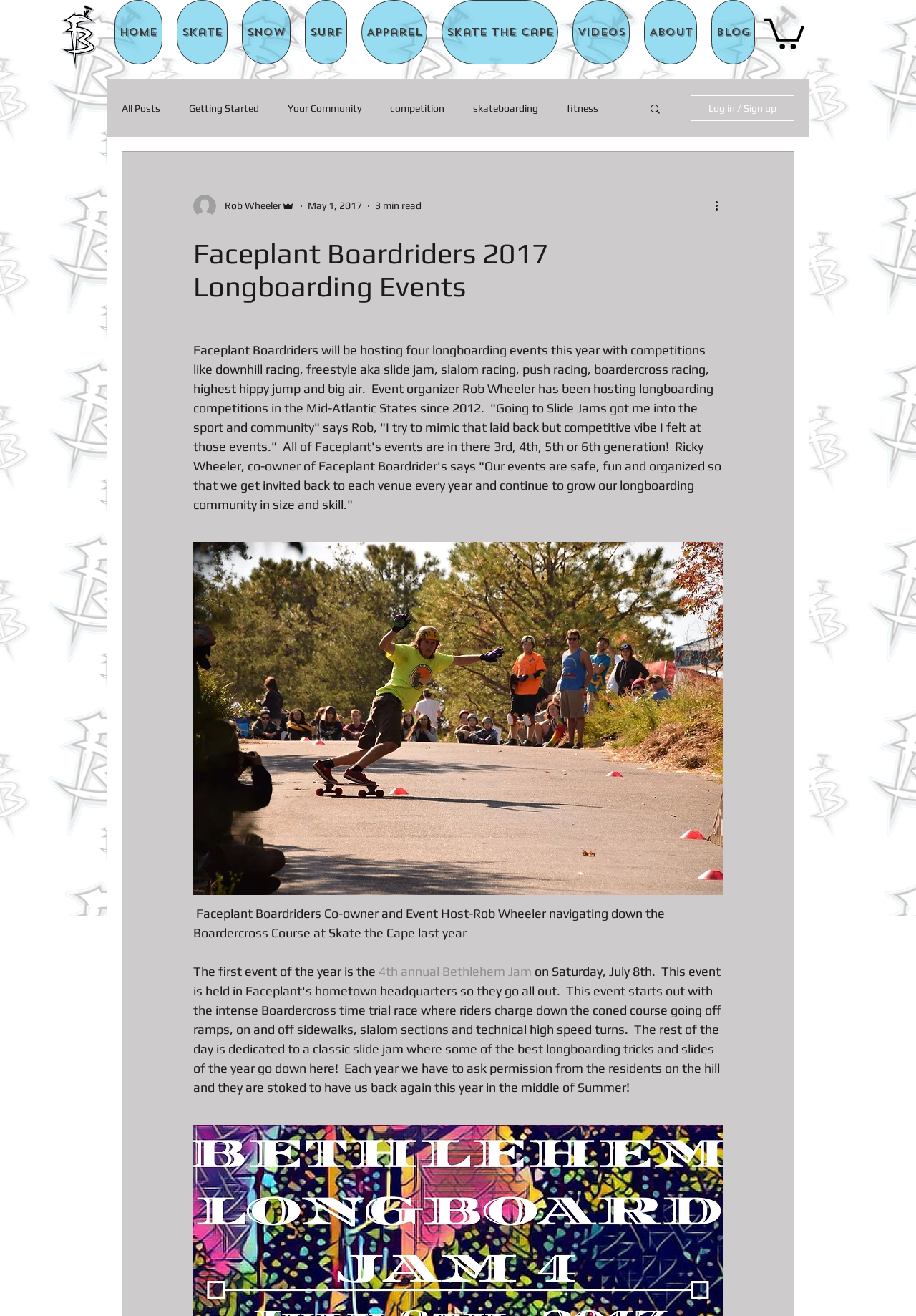Please identify the bounding box coordinates of the clickable area that will fulfill the following instruction: "View the 'Skate the Cape' page". The coordinates should be in the format of four float numbers between 0 and 1, i.e., [left, top, right, bottom].

[0.482, 0.0, 0.609, 0.049]